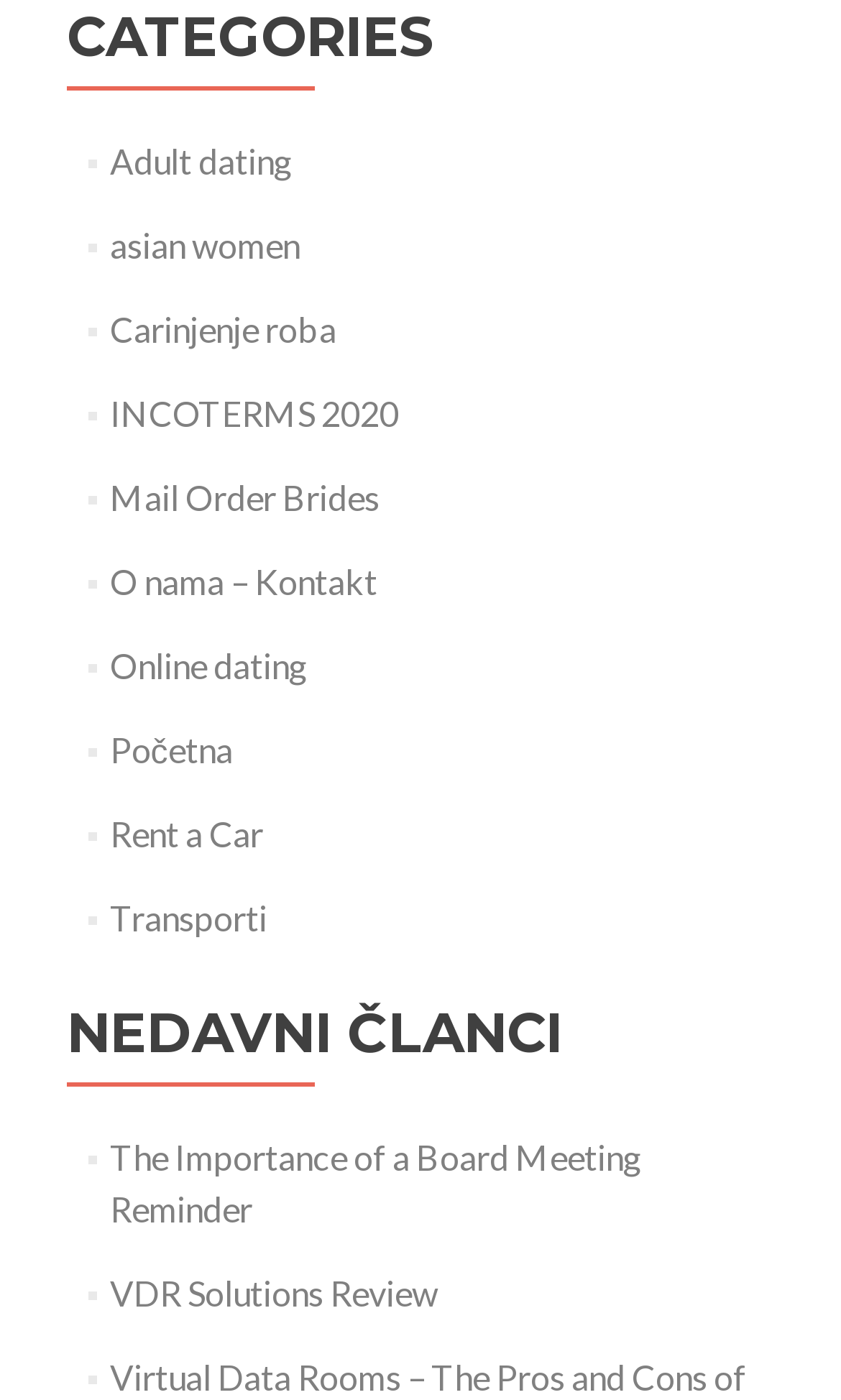Highlight the bounding box coordinates of the element you need to click to perform the following instruction: "Go to O nama – Kontakt."

[0.13, 0.4, 0.448, 0.43]